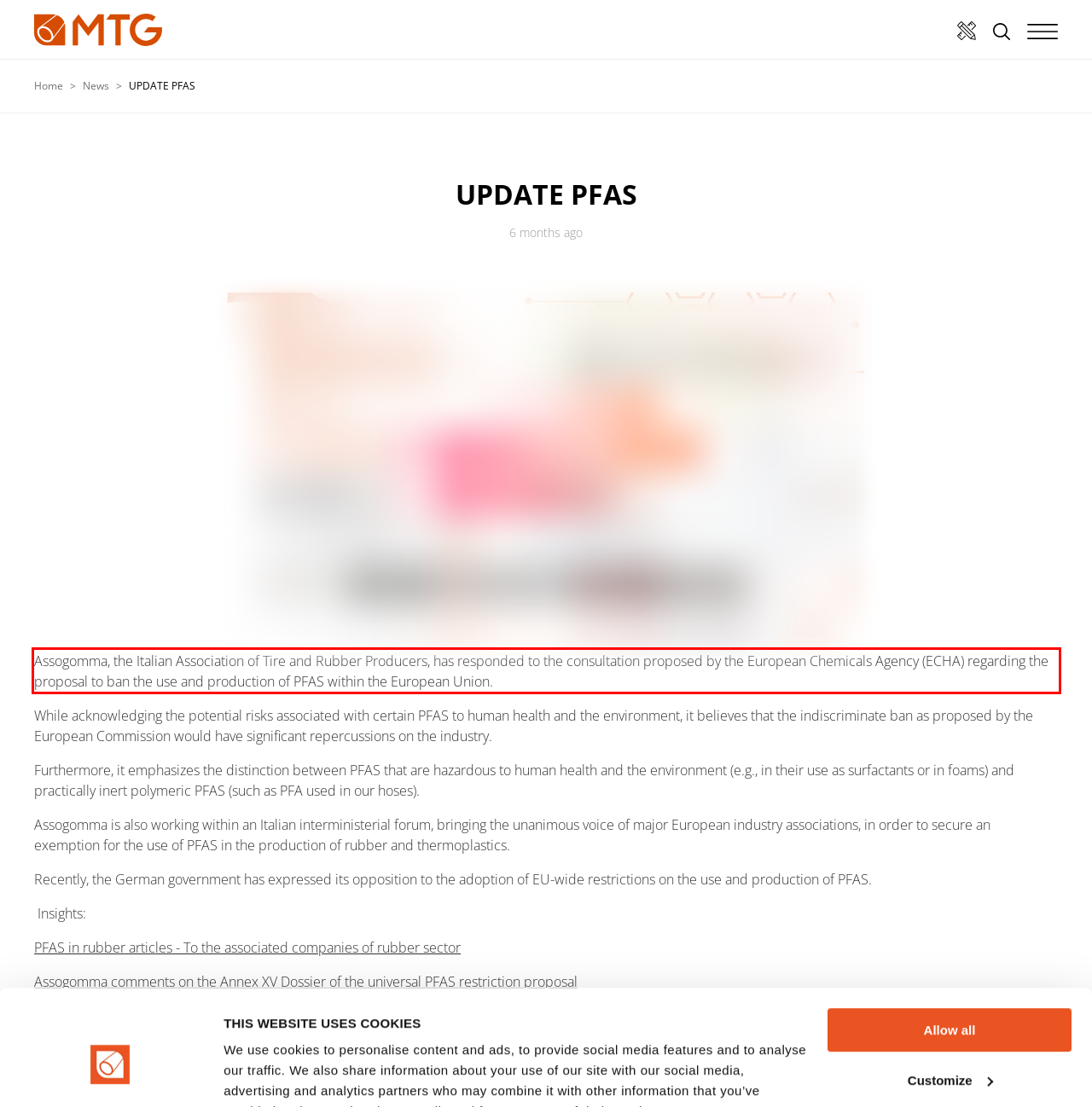You have a screenshot of a webpage with a red bounding box. Identify and extract the text content located inside the red bounding box.

Assogomma, the Italian Association of Tire and Rubber Producers, has responded to the consultation proposed by the European Chemicals Agency (ECHA) regarding the proposal to ban the use and production of PFAS within the European Union.